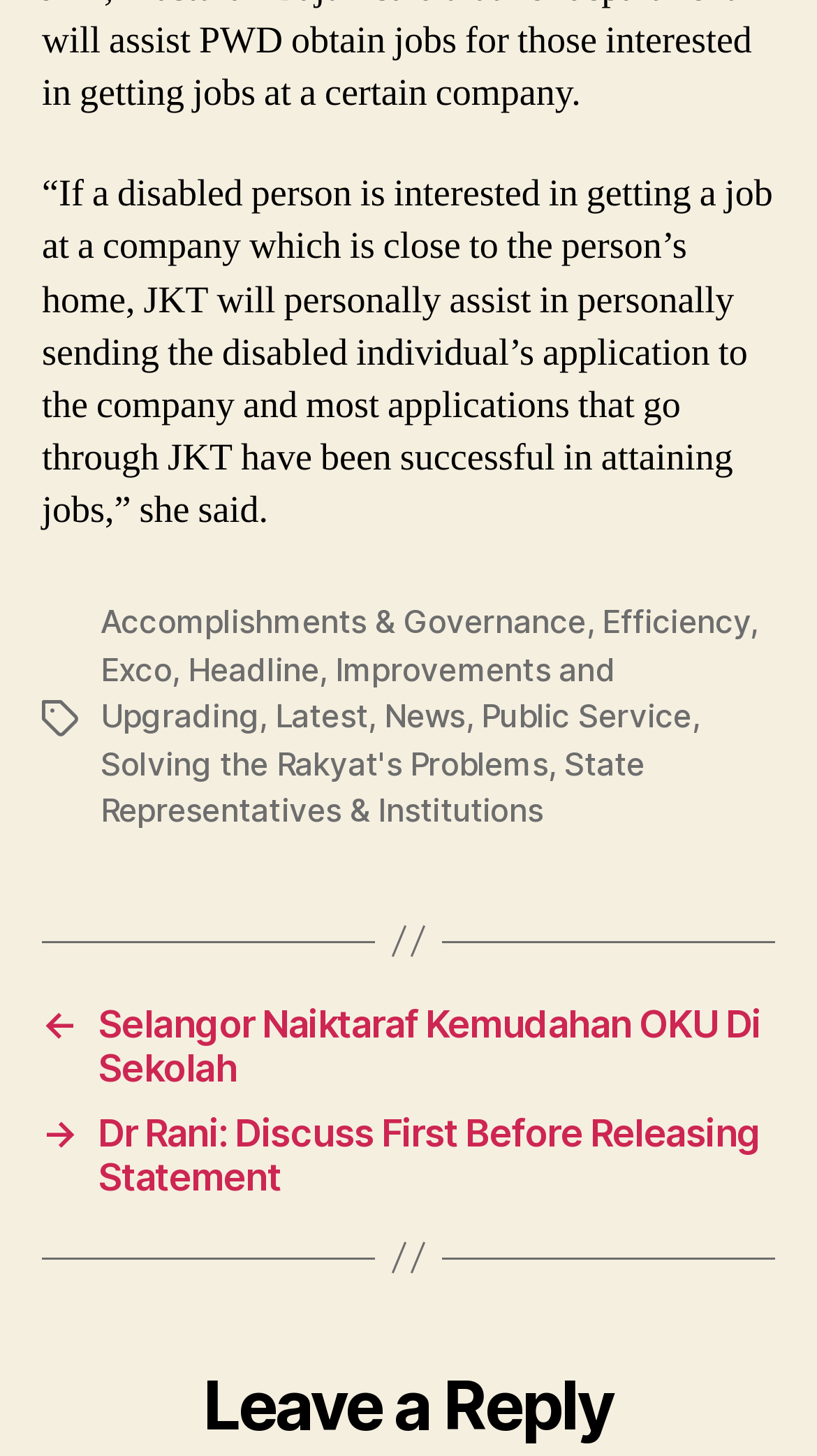Please give a succinct answer using a single word or phrase:
What is the main topic of the webpage?

JKT